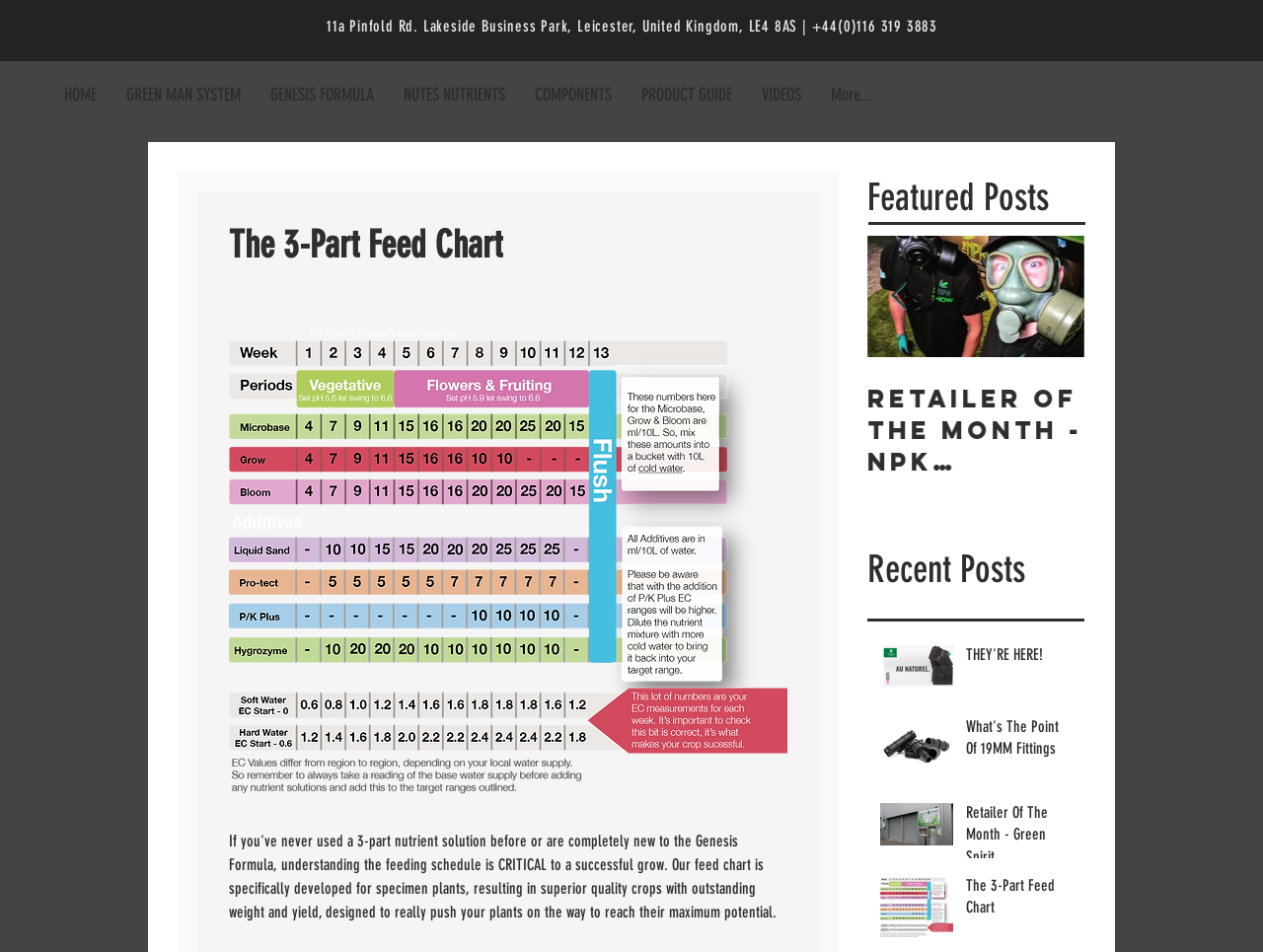Given the description of a UI element: "More...", identify the bounding box coordinates of the matching element in the webpage screenshot.

[0.646, 0.087, 0.702, 0.113]